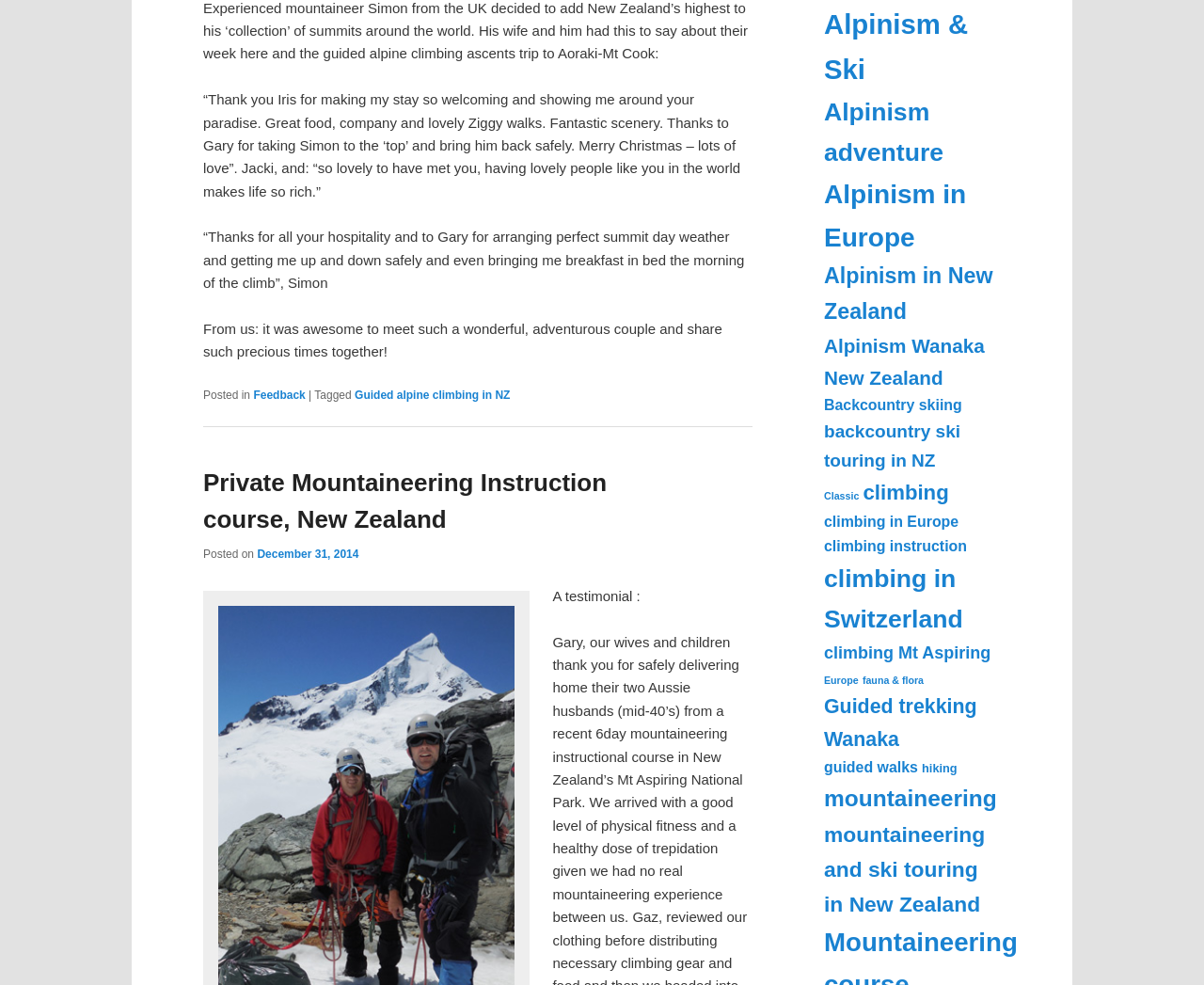Please identify the bounding box coordinates of the clickable area that will allow you to execute the instruction: "Read the testimonial".

[0.459, 0.597, 0.532, 0.613]